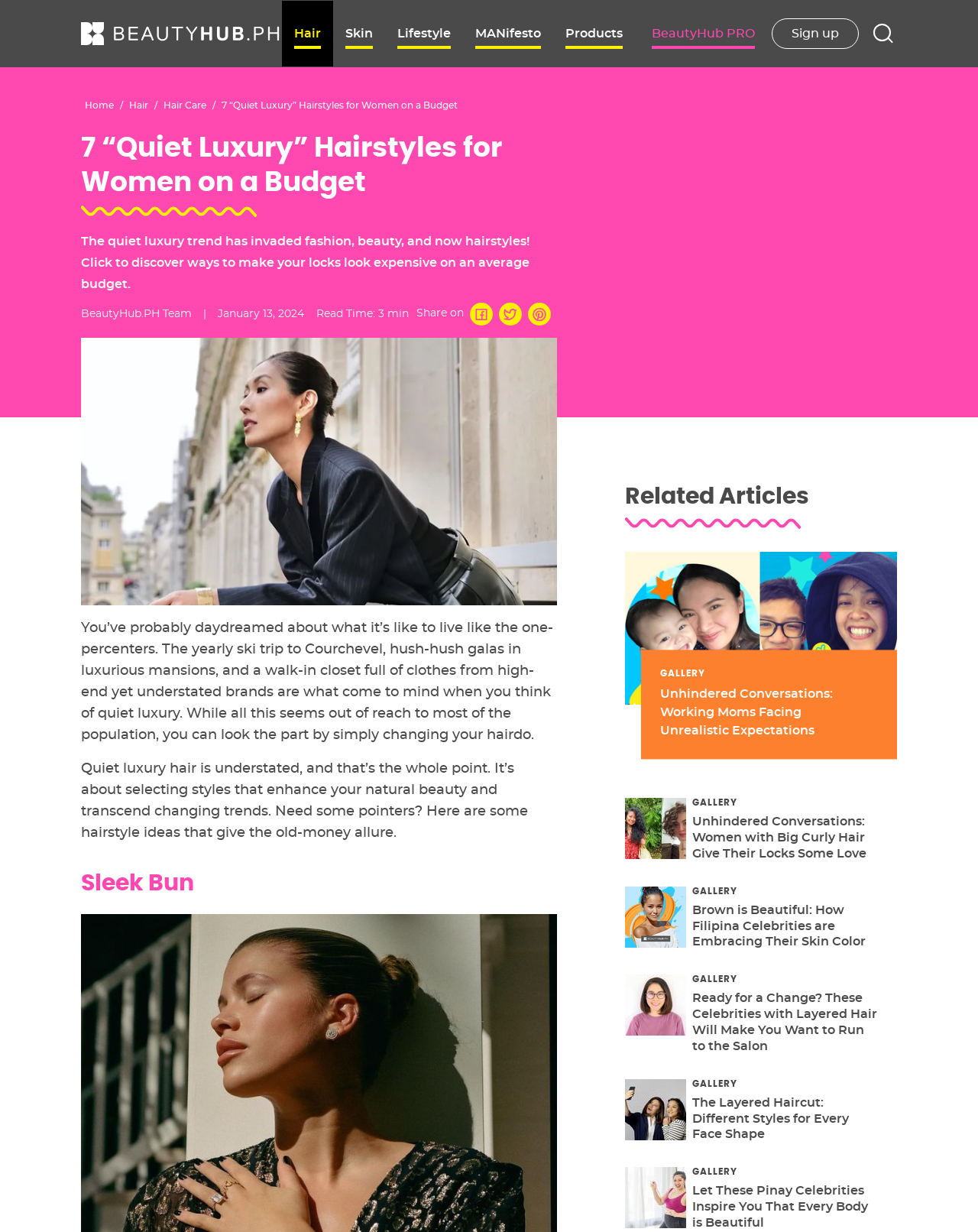Please determine the bounding box coordinates, formatted as (top-left x, top-left y, bottom-right x, bottom-right y), with all values as floating point numbers between 0 and 1. Identify the bounding box of the region described as: Home

[0.087, 0.082, 0.116, 0.089]